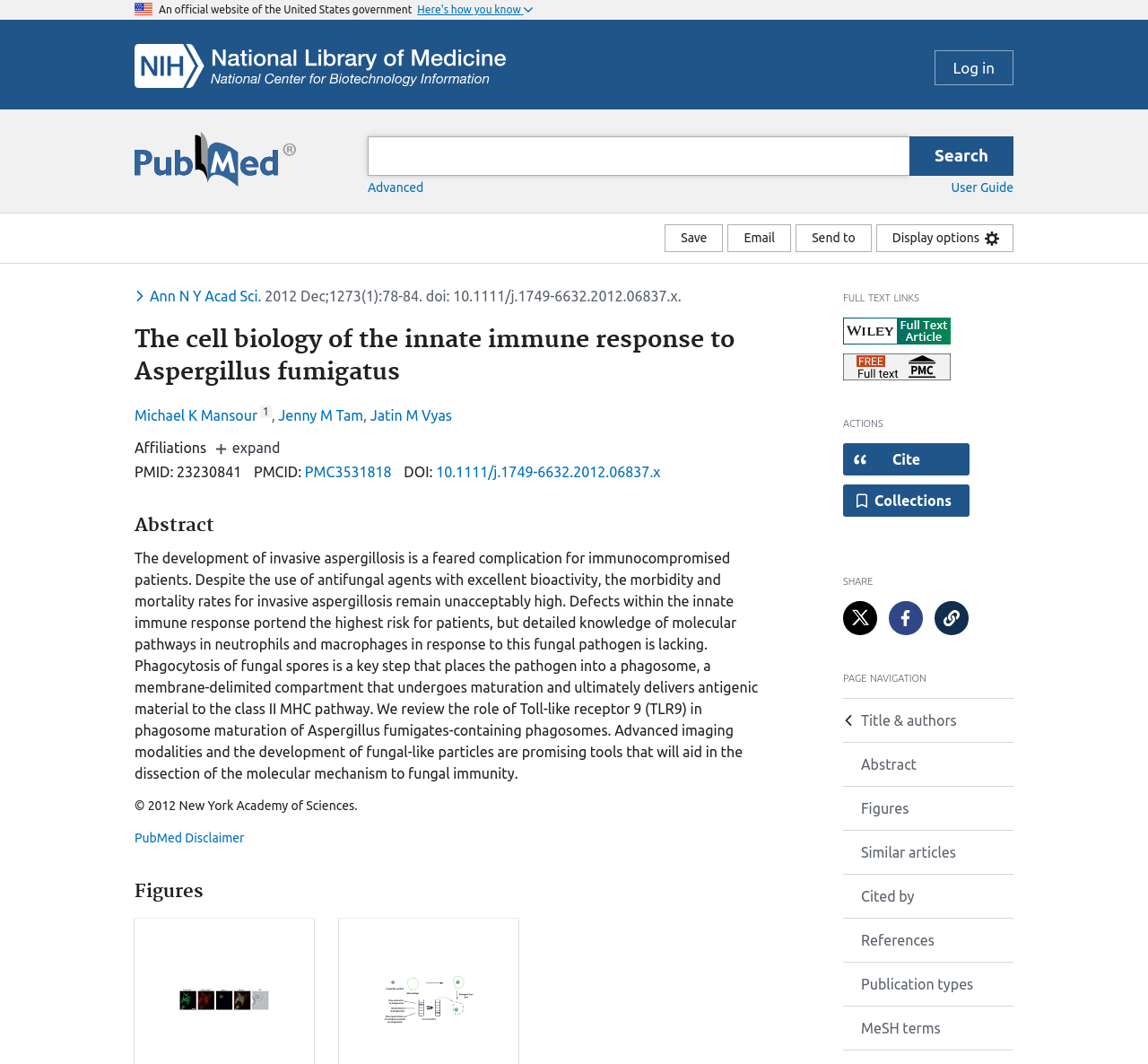What is the topic of the article?
Can you offer a detailed and complete answer to this question?

I found the answer by reading the abstract, which mentions 'invasive aspergillosis' as the topic of the article.